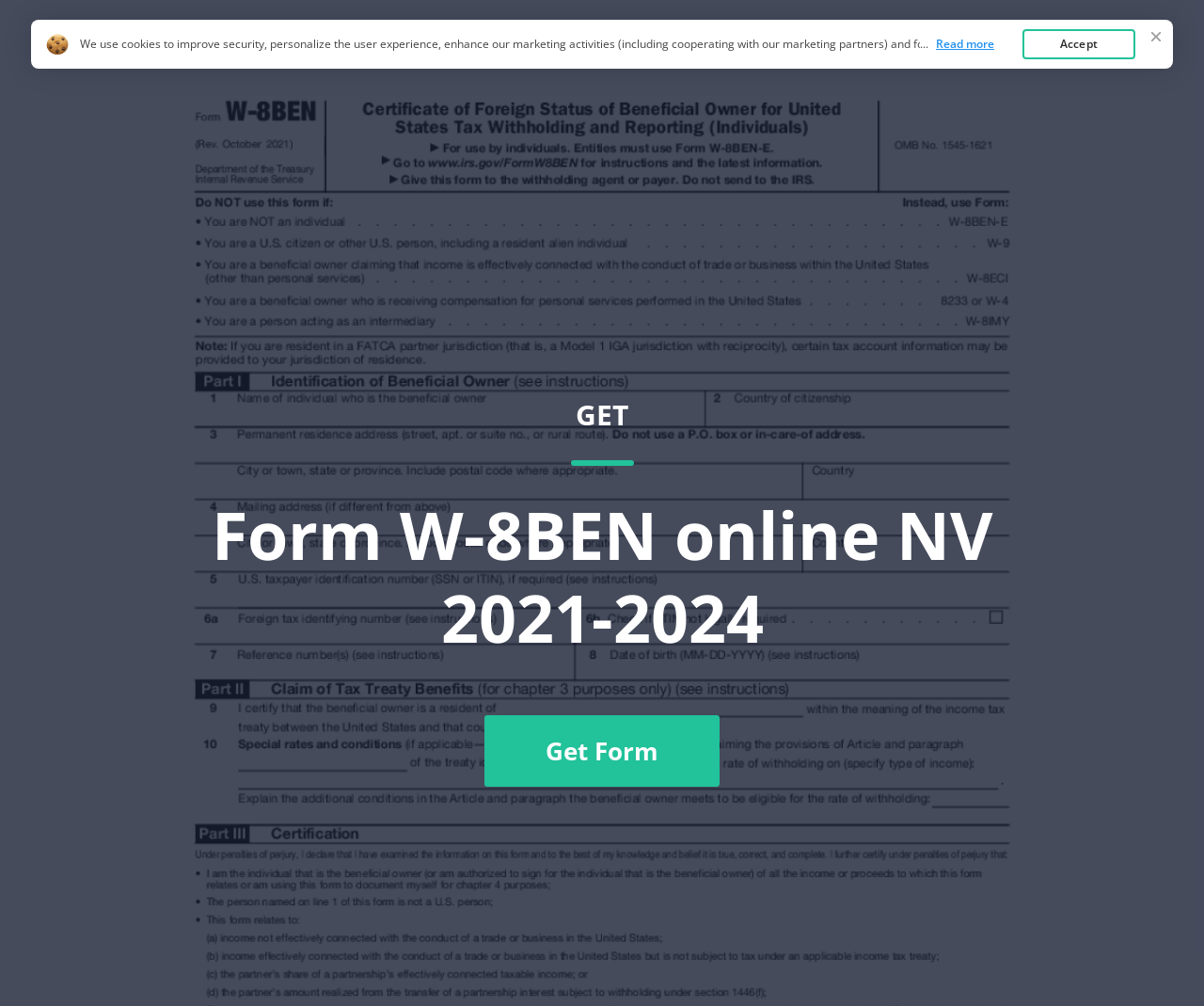Your task is to extract the text of the main heading from the webpage.

Form W-8BEN online NV 2021-2024